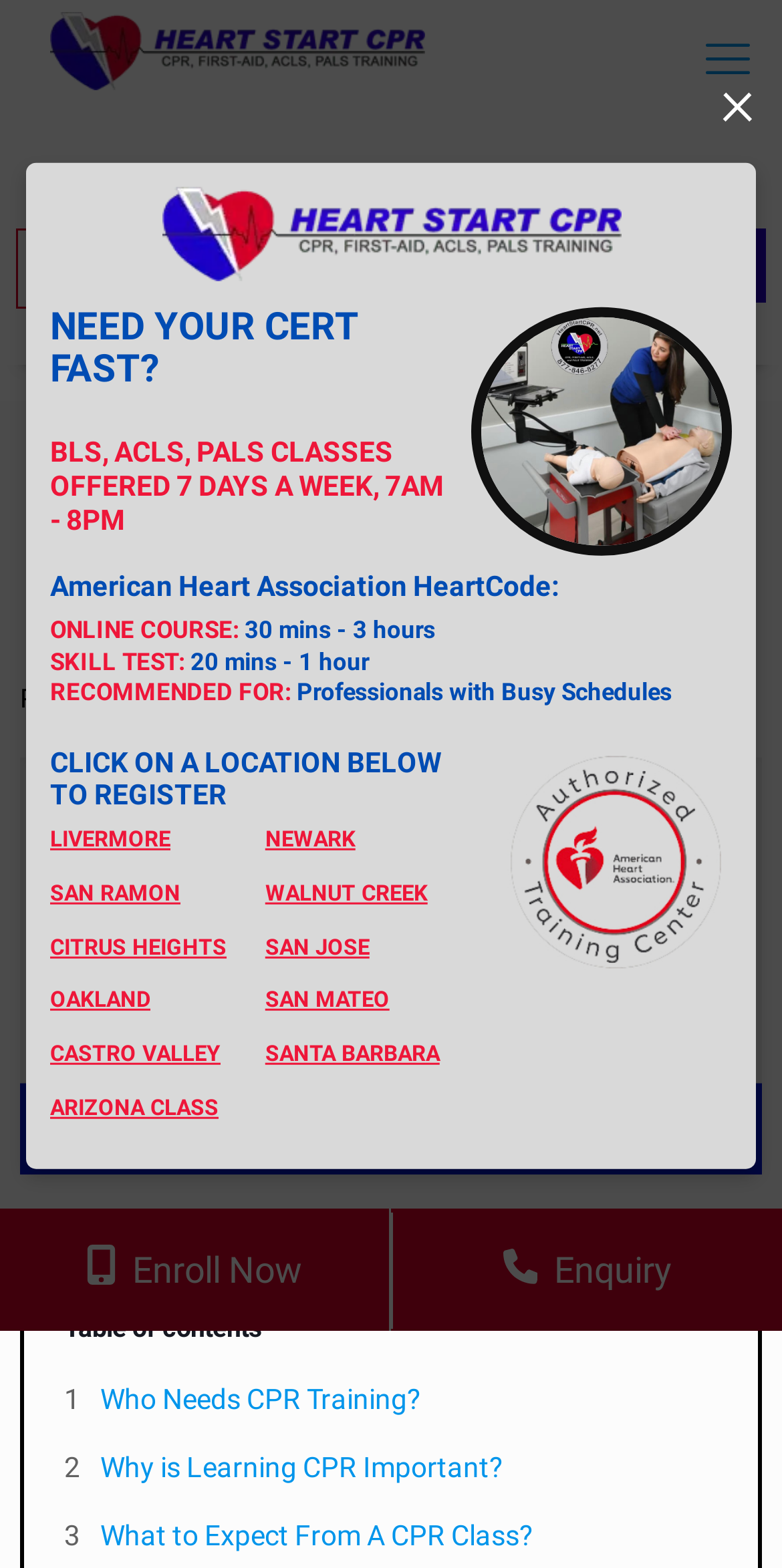What is the recommended duration for a skill test?
Provide an in-depth and detailed answer to the question.

The webpage provides information about the duration of a skill test, which is mentioned as '20 mins - 1 hour'. This information is provided in the section that describes the duration of CPR classes.